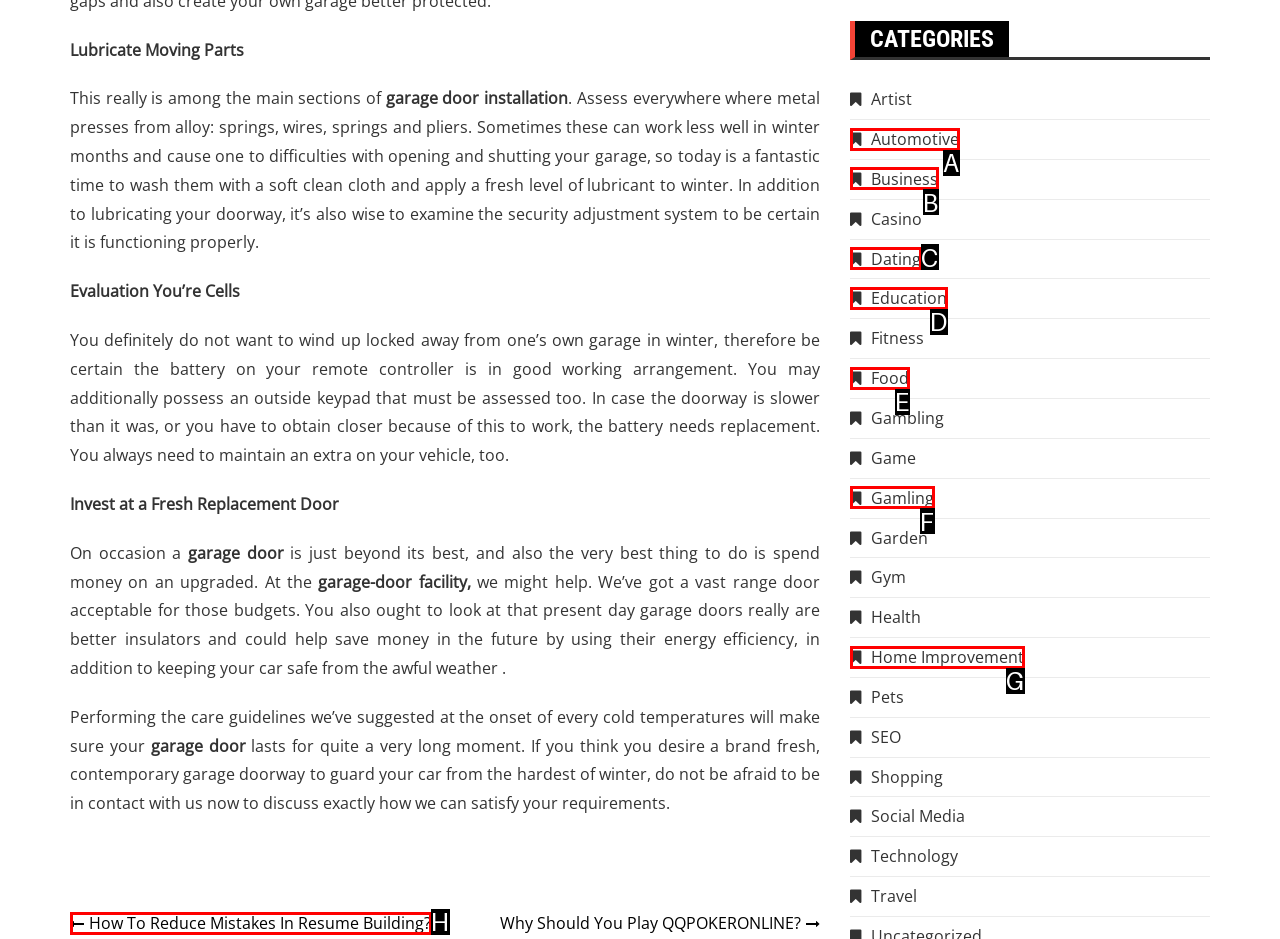Given the description: spanish hotel industry.pdf (422.86 KB), identify the matching HTML element. Provide the letter of the correct option.

None